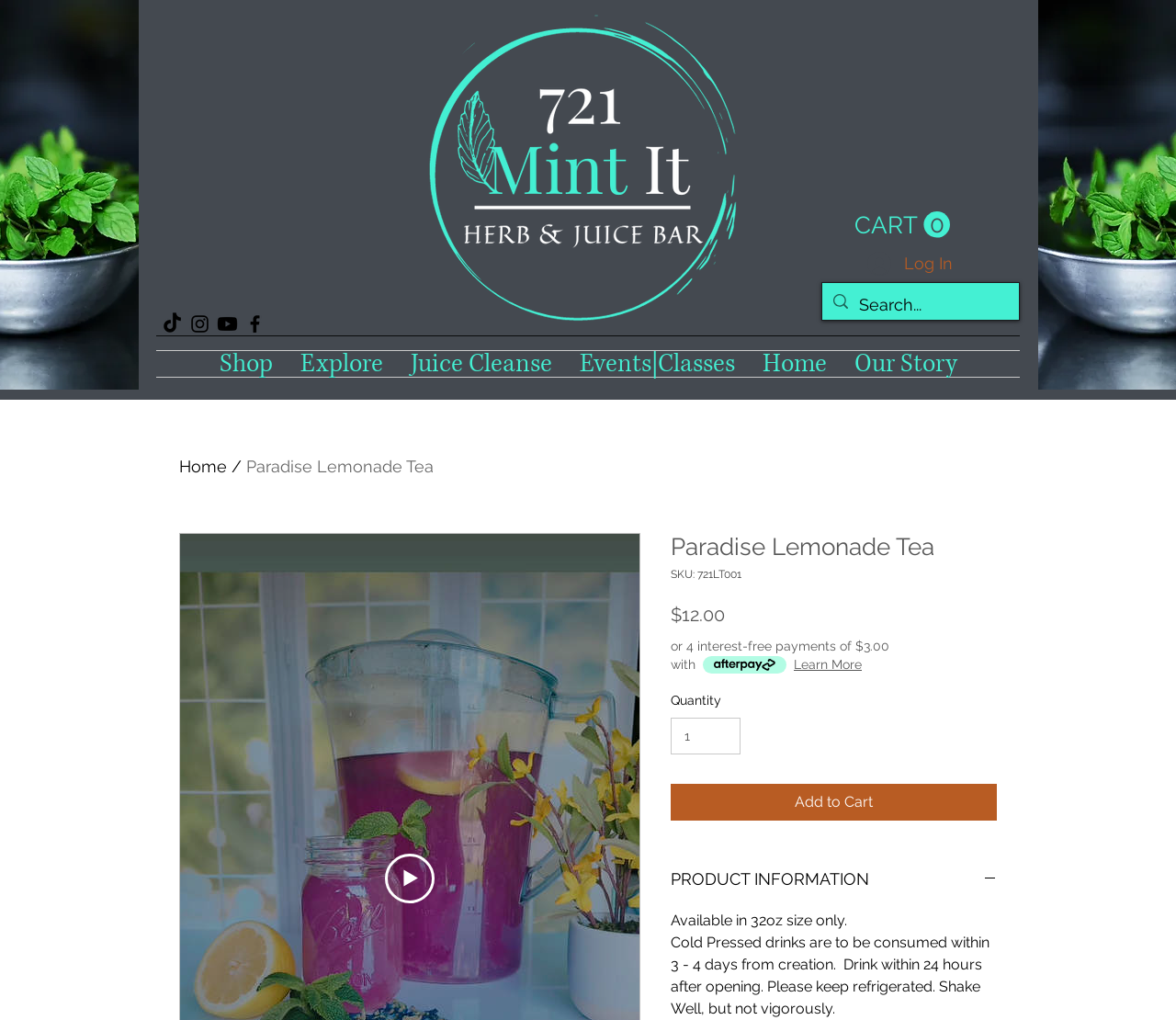Identify the bounding box coordinates of the section to be clicked to complete the task described by the following instruction: "Learn more about payment methods". The coordinates should be four float numbers between 0 and 1, formatted as [left, top, right, bottom].

[0.675, 0.642, 0.733, 0.661]